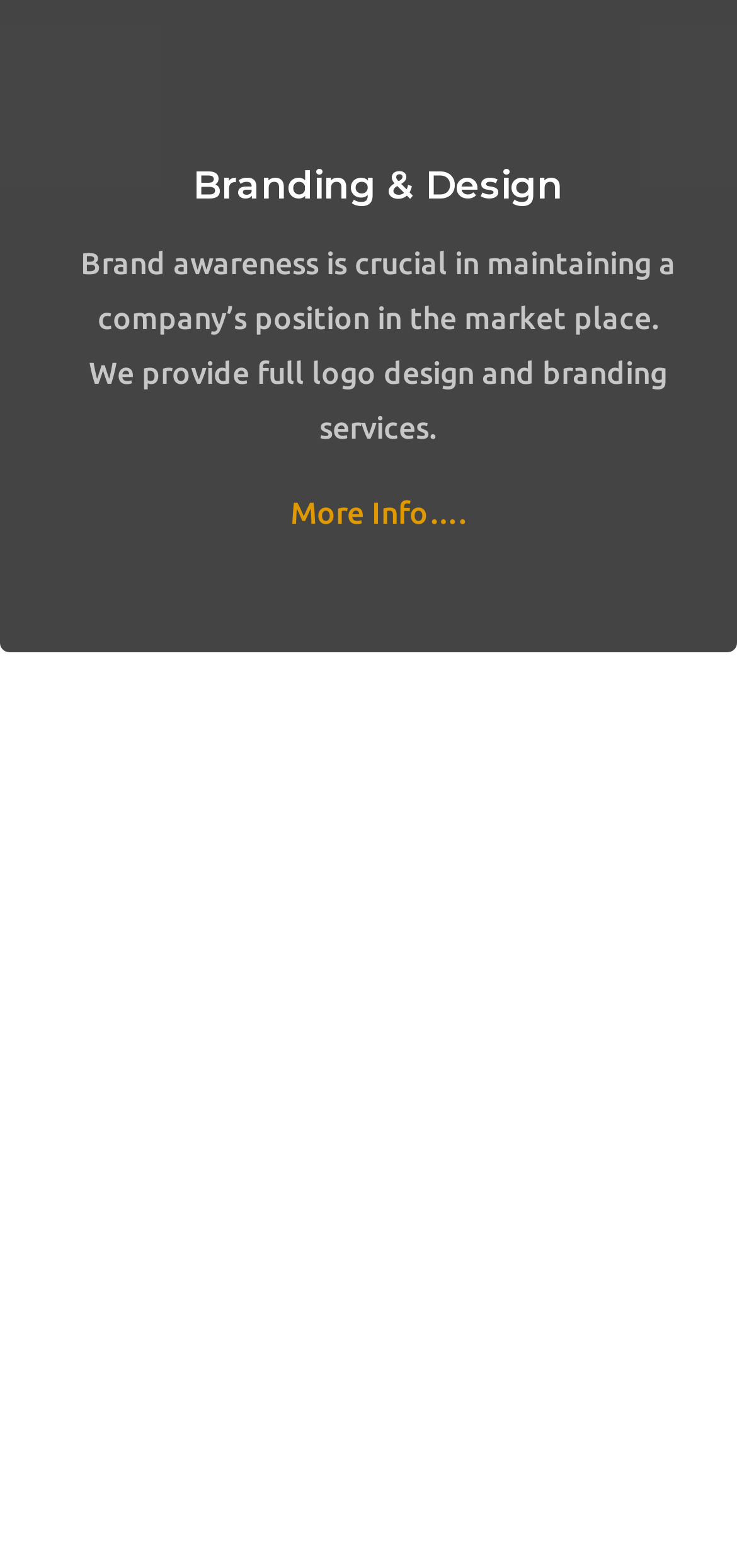Find the bounding box coordinates for the HTML element specified by: "".

[0.39, 0.525, 0.636, 0.641]